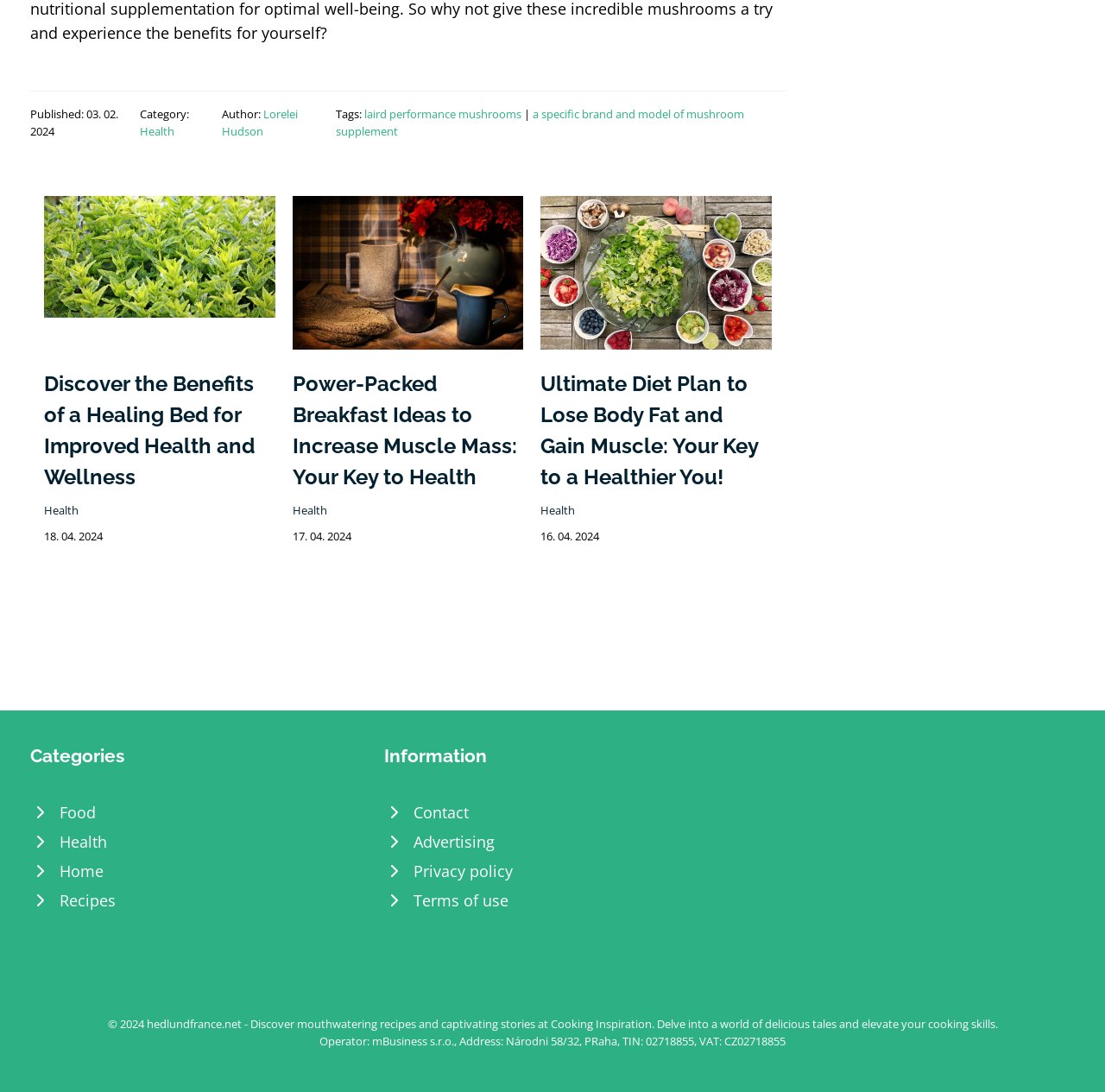Predict the bounding box of the UI element that fits this description: "The Miraculous Loretto Staircase Debunked".

None